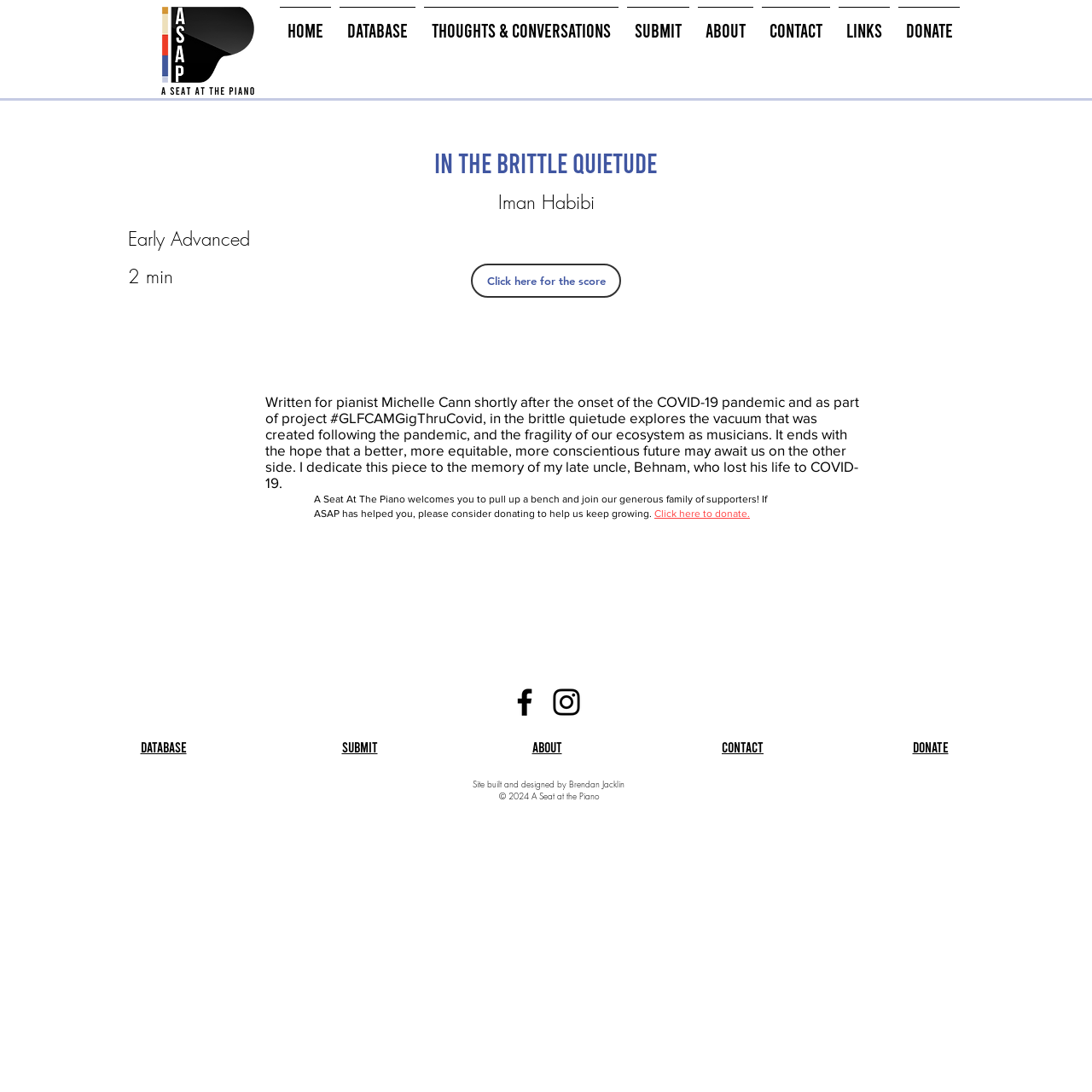Using the provided description Click here to donate., find the bounding box coordinates for the UI element. Provide the coordinates in (top-left x, top-left y, bottom-right x, bottom-right y) format, ensuring all values are between 0 and 1.

[0.599, 0.465, 0.687, 0.476]